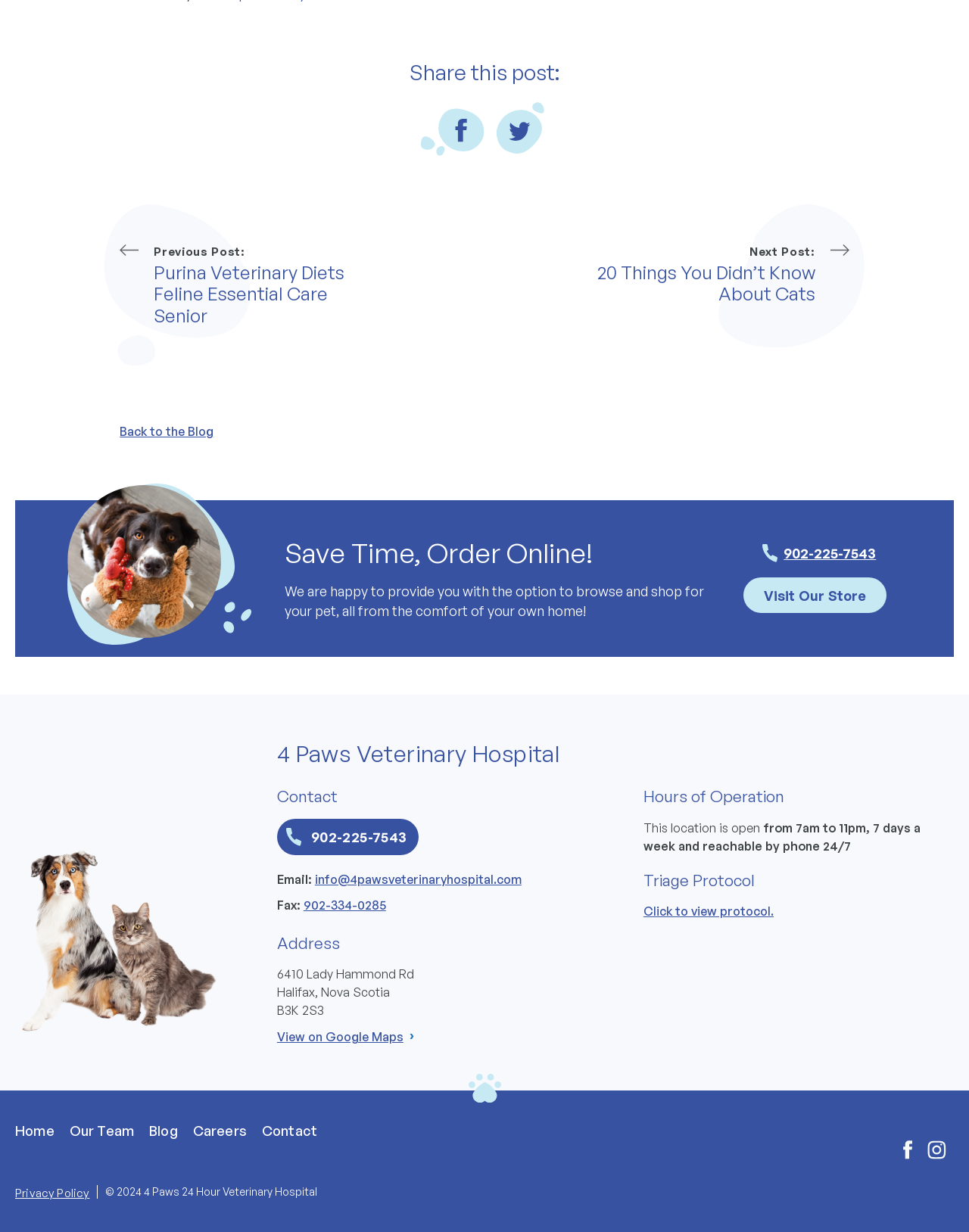Locate the bounding box coordinates of the clickable area to execute the instruction: "Order online". Provide the coordinates as four float numbers between 0 and 1, represented as [left, top, right, bottom].

[0.778, 0.442, 0.904, 0.457]